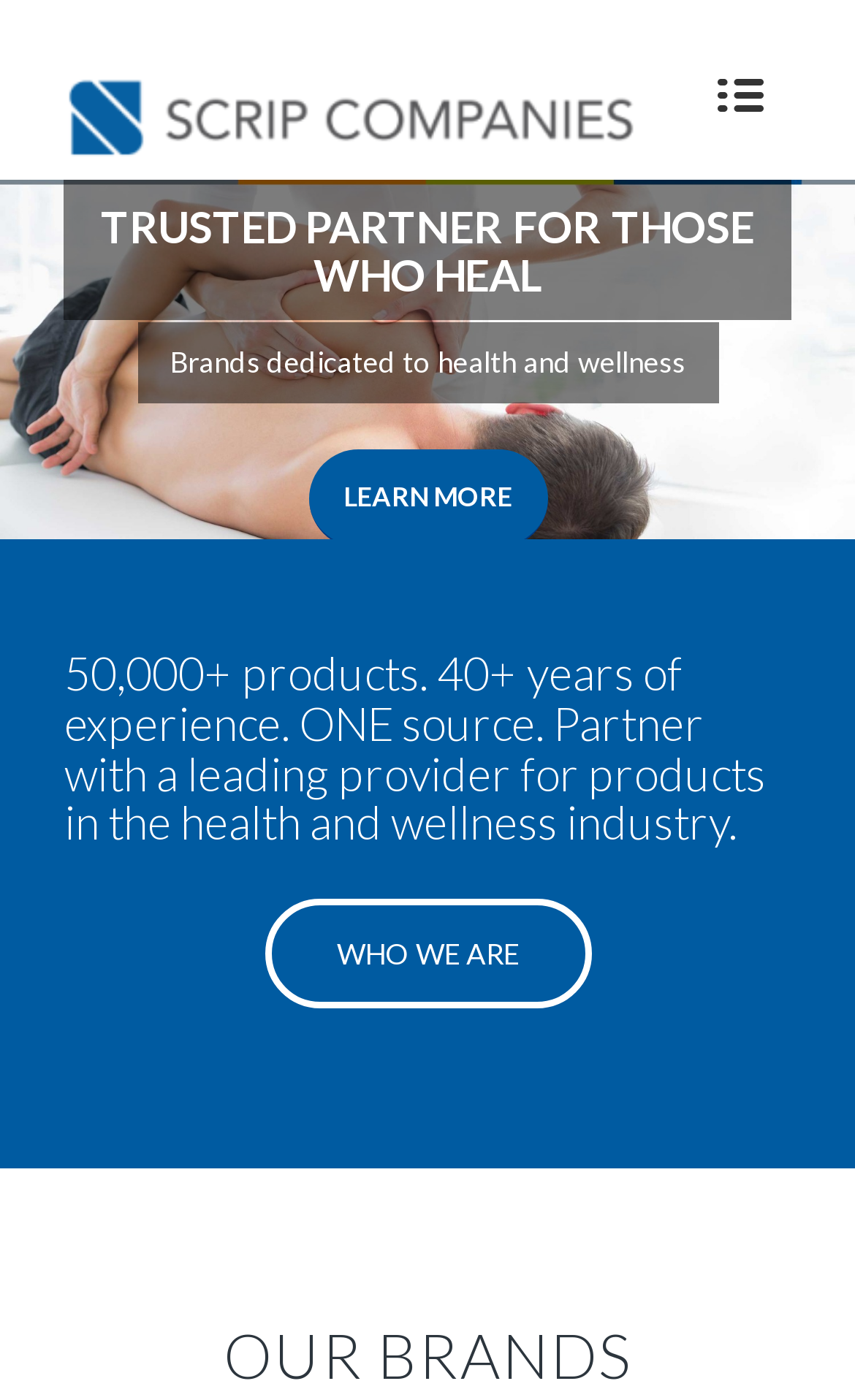Please determine the bounding box coordinates of the element to click on in order to accomplish the following task: "Read about who we are". Ensure the coordinates are four float numbers ranging from 0 to 1, i.e., [left, top, right, bottom].

[0.309, 0.643, 0.691, 0.72]